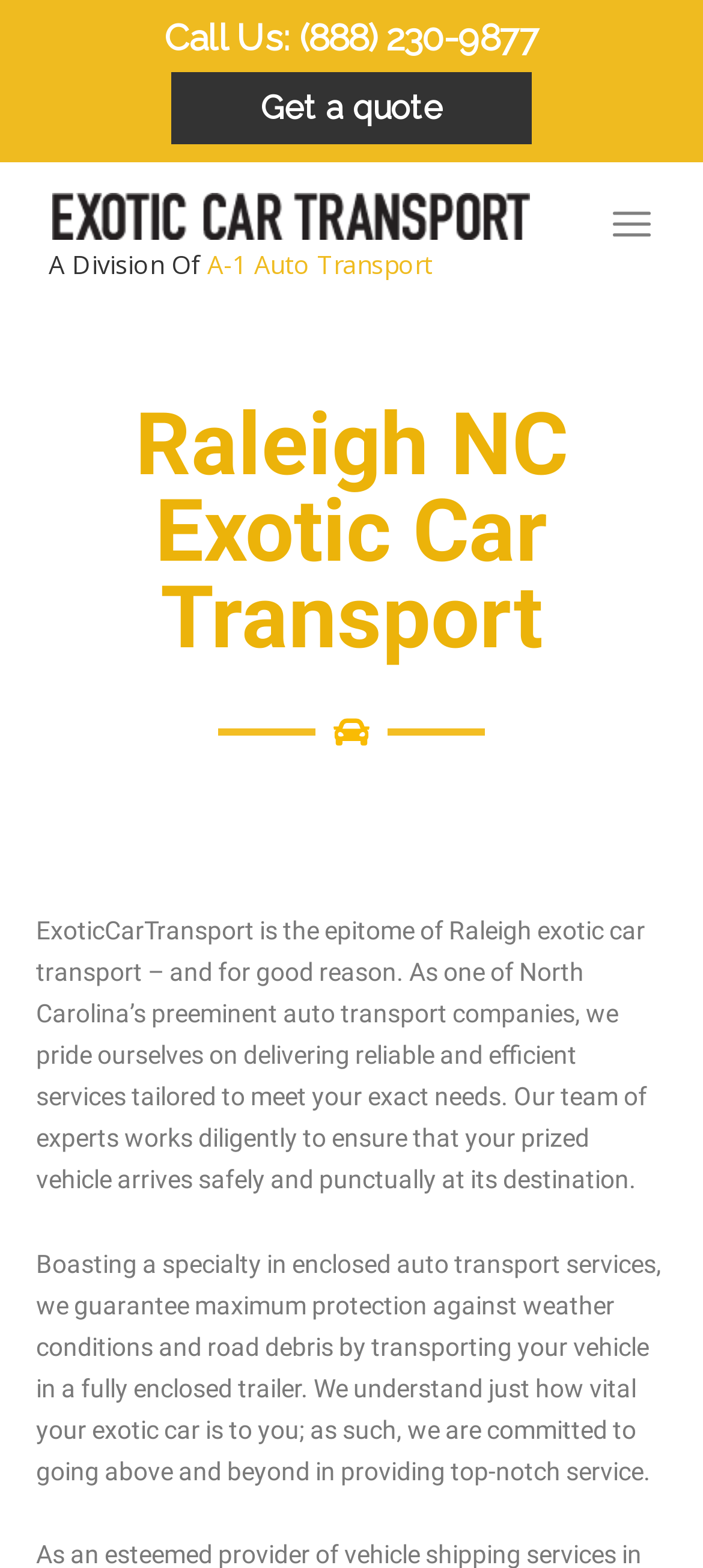Describe all significant elements and features of the webpage.

The webpage is about Exotic Car Transport in Raleigh, NC. At the top, there is a heading with a call-to-action, "Call Us: (888) 230-9877", accompanied by a clickable phone number. Next to it, there is another heading, "Get a quote". 

Below these headings, there is a table layout containing a small logo of Exotic Car Transport, which is an image. To the right of the logo, there is a menu item labeled "Menu". 

On the left side of the page, there is a text "A Division Of" followed by a link to "A-1 Auto Transport". 

The main content of the page is divided into two paragraphs. The first paragraph explains that ExoticCarTransport is a reliable and efficient auto transport company in Raleigh, NC, and its team works to ensure safe and punctual delivery of vehicles. The second paragraph highlights the company's specialty in enclosed auto transport services, guaranteeing maximum protection for exotic cars.

At the very top of the page, there is a heading with the title "Raleigh NC Exotic Car Transport".